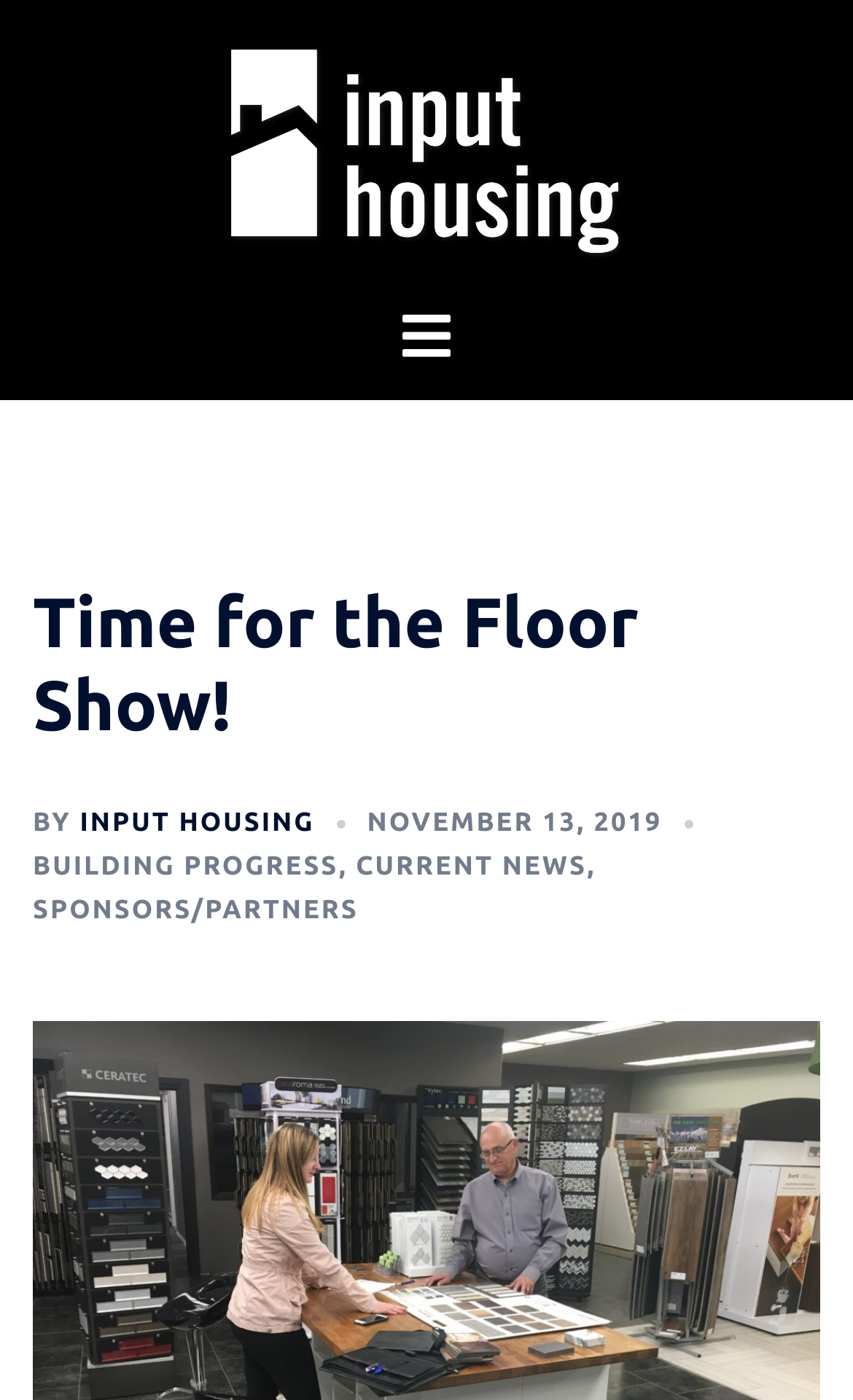Give a one-word or short phrase answer to this question: 
What is the text after 'BY' in the main header section?

INPUT HOUSING